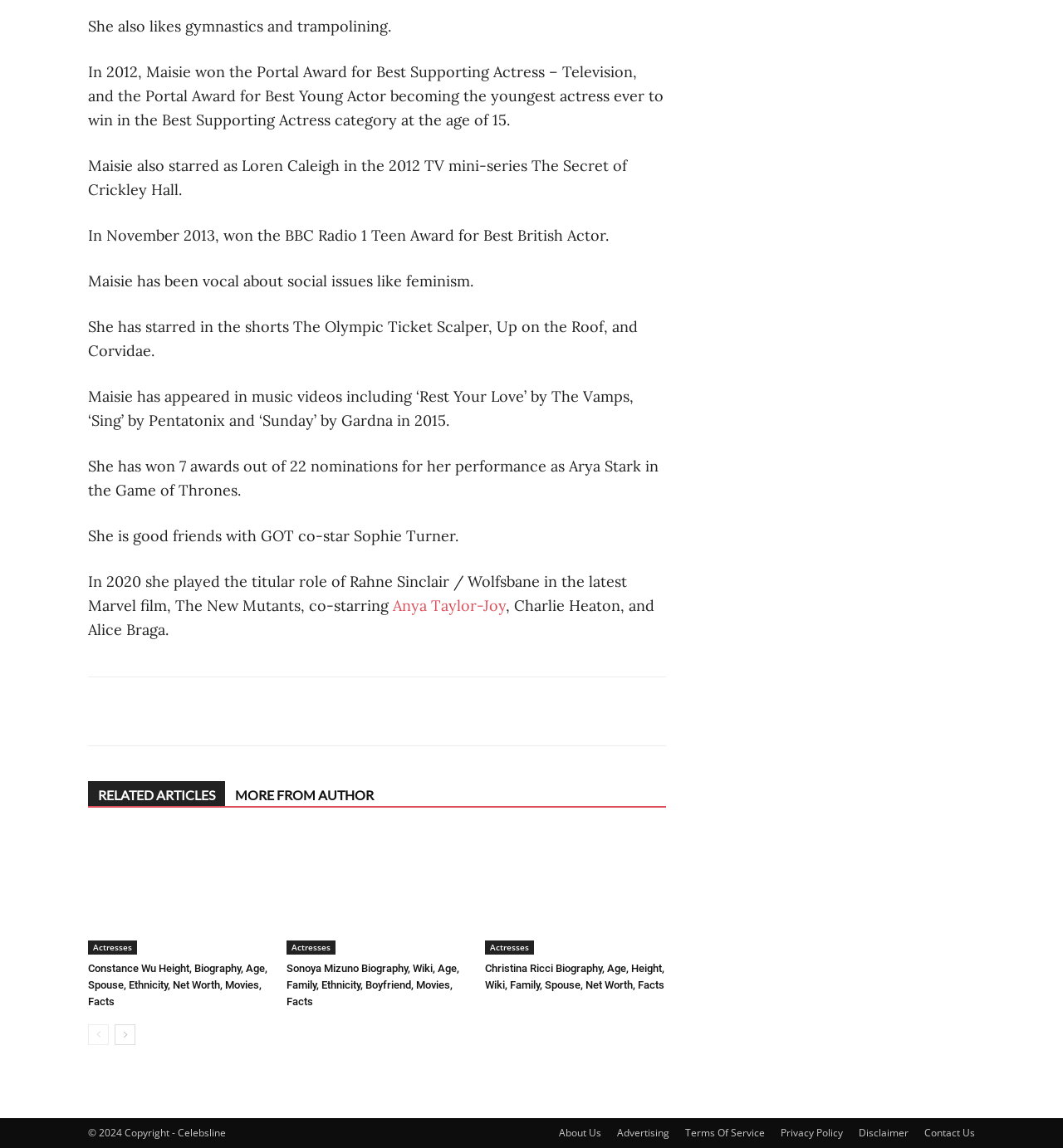Provide the bounding box coordinates of the area you need to click to execute the following instruction: "Read about Constance Wu".

[0.083, 0.723, 0.253, 0.832]